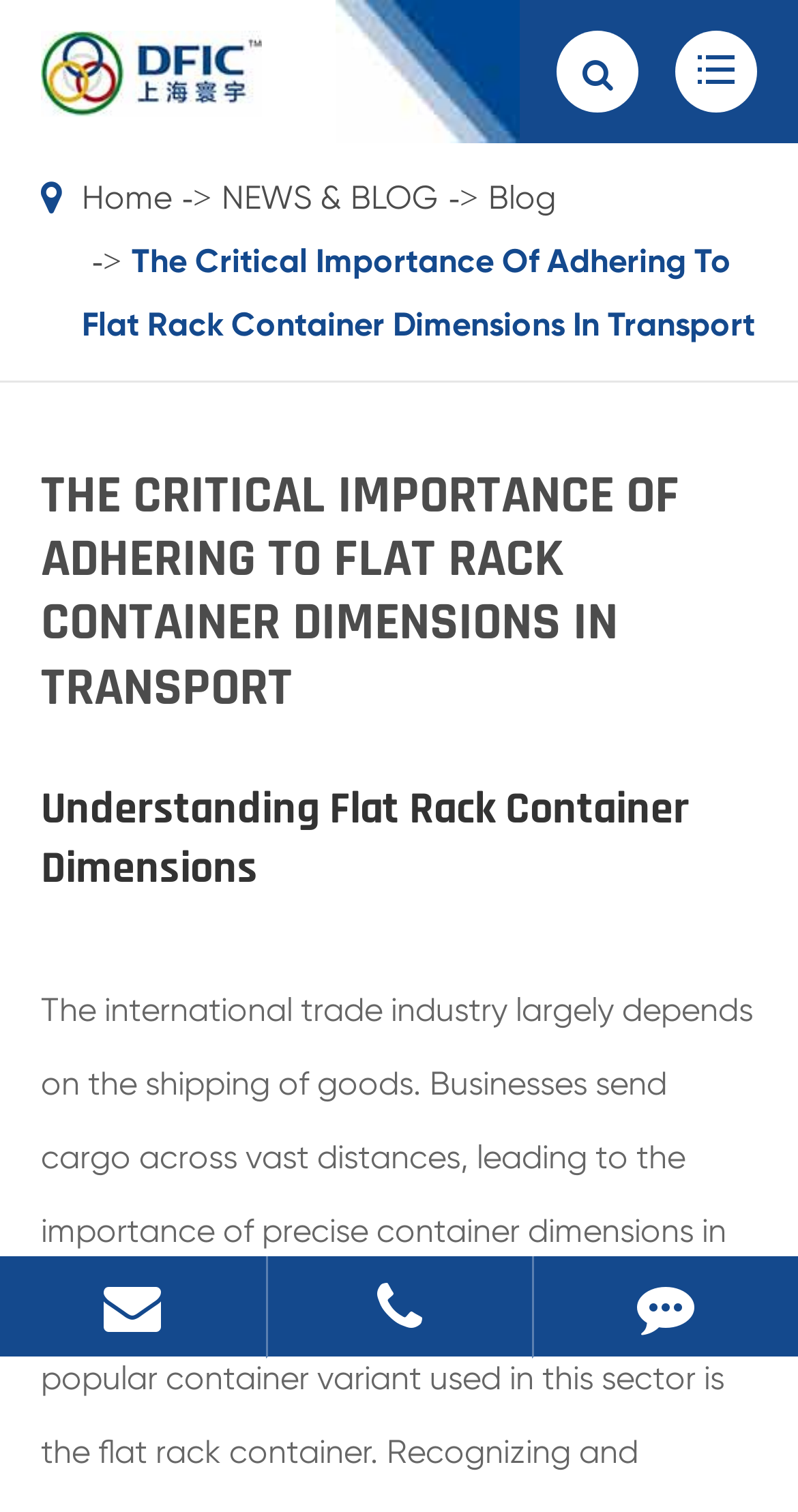Identify the bounding box of the UI element described as follows: "DEC". Provide the coordinates as four float numbers in the range of 0 to 1 [left, top, right, bottom].

None